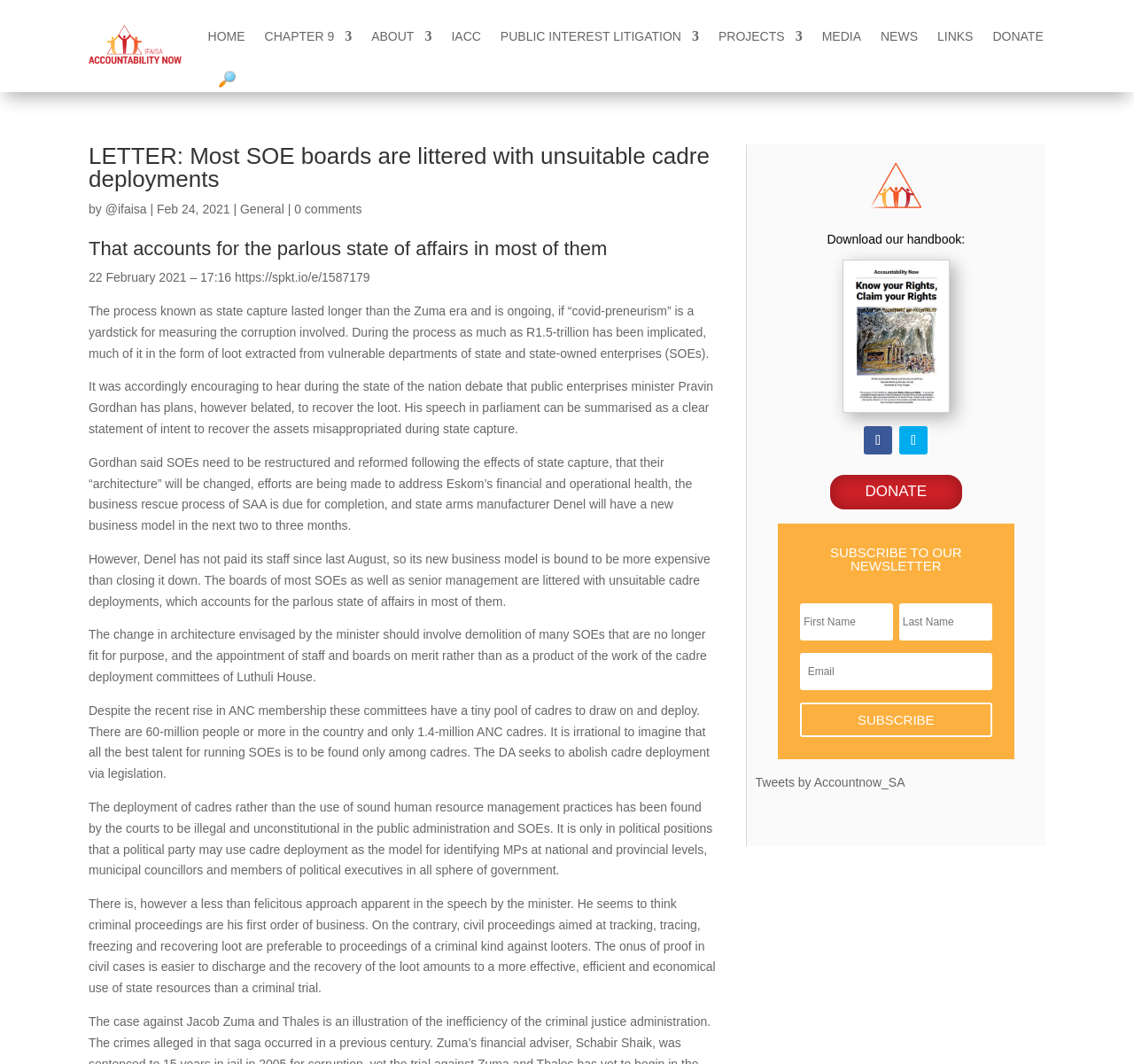Offer an extensive depiction of the webpage and its key elements.

This webpage appears to be an article or opinion piece from the Accountability Now - Institute for Accountability in Southern Africa website. At the top of the page, there is a logo image of the organization, followed by a navigation menu with links to various sections of the website, including "HOME", "CHAPTER 9 3", "ABOUT 3", and others.

Below the navigation menu, there is a heading that reads "LETTER: Most SOE boards are littered with unsuitable cadre deployments - Accountability". This is followed by the author's name, "by @ifaisa", and the date "Feb 24, 2021". There is also a link to "General" and "0 comments" indicating that the article has no comments.

The main content of the article is a lengthy text that discusses the issue of state capture and corruption in South Africa, particularly in relation to state-owned enterprises (SOEs). The text is divided into several paragraphs, each addressing a specific aspect of the issue.

On the right-hand side of the page, there is a section with a heading "SUBSCRIBE TO OUR NEWSLETTER" and three text boxes for users to input their information. Below this, there is a link to "SUBSCRIBE >" and a figure with a Twitter feed from Accountnow_SA.

At the bottom of the page, there is a call-to-action button "DONATE >" and an image with a link to download a handbook. There are also several social media links, including Facebook, Twitter, and LinkedIn.